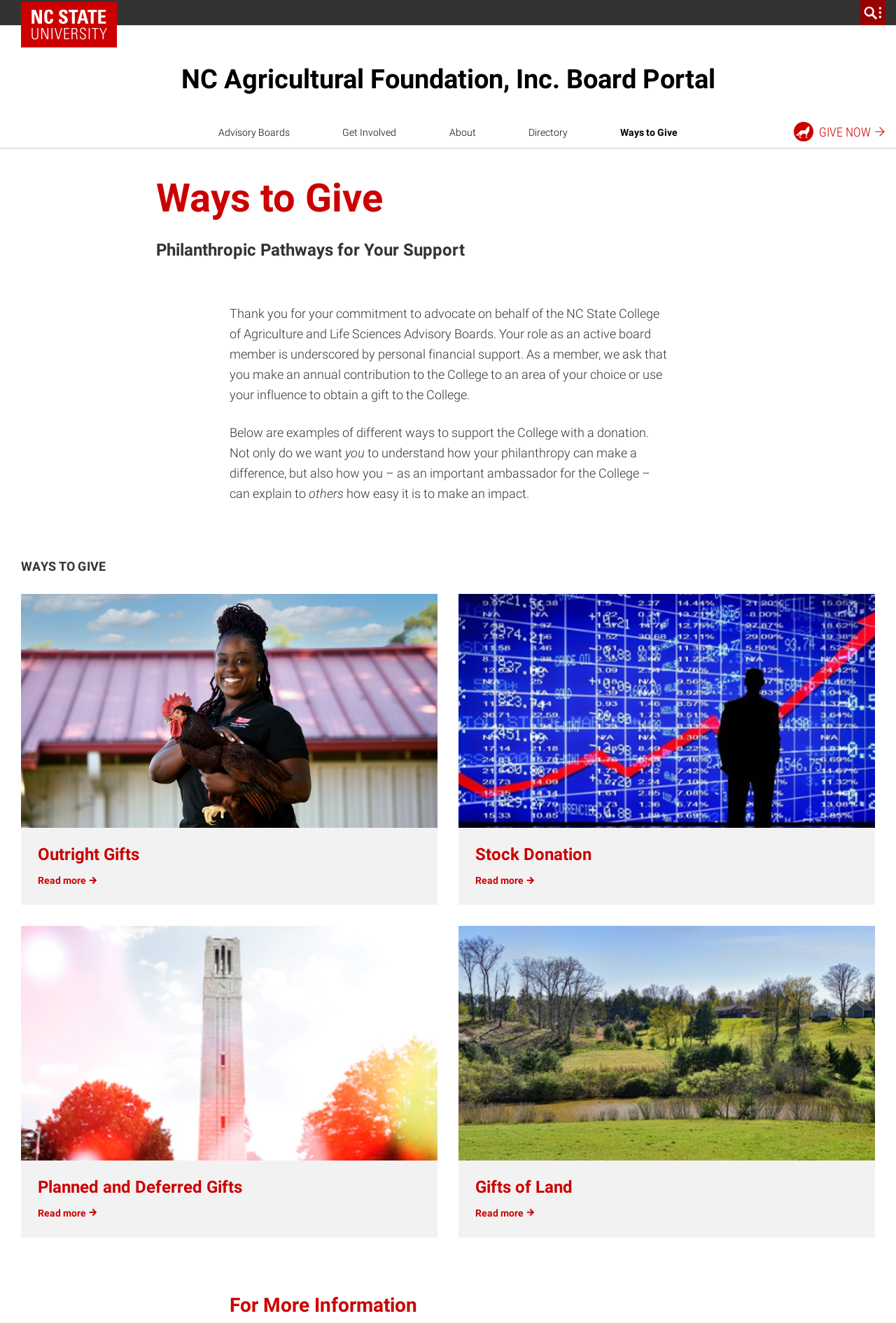Generate the text content of the main headline of the webpage.

Ways to Give